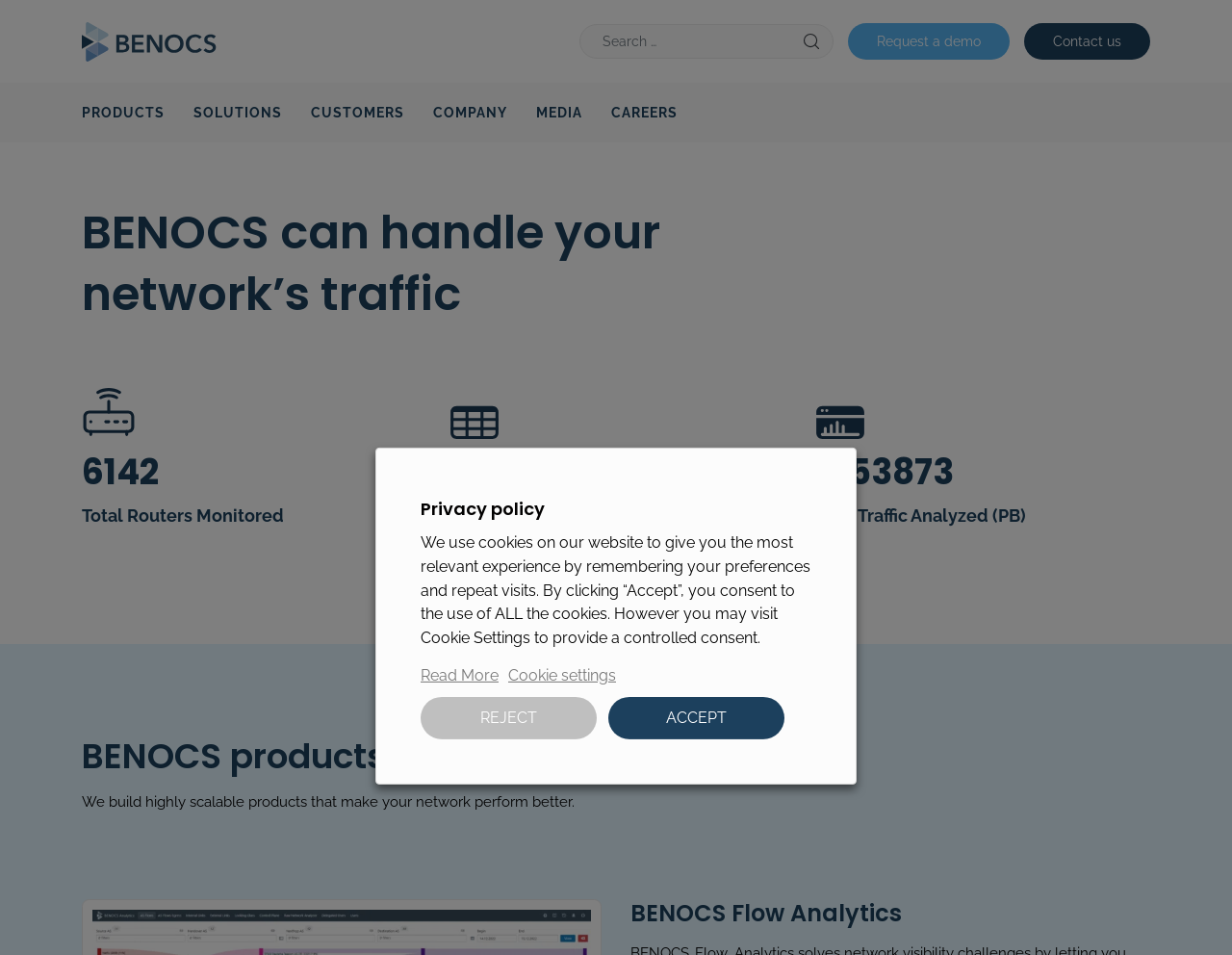Please identify the bounding box coordinates of the region to click in order to complete the task: "Search for something". The coordinates must be four float numbers between 0 and 1, specified as [left, top, right, bottom].

[0.47, 0.025, 0.677, 0.062]